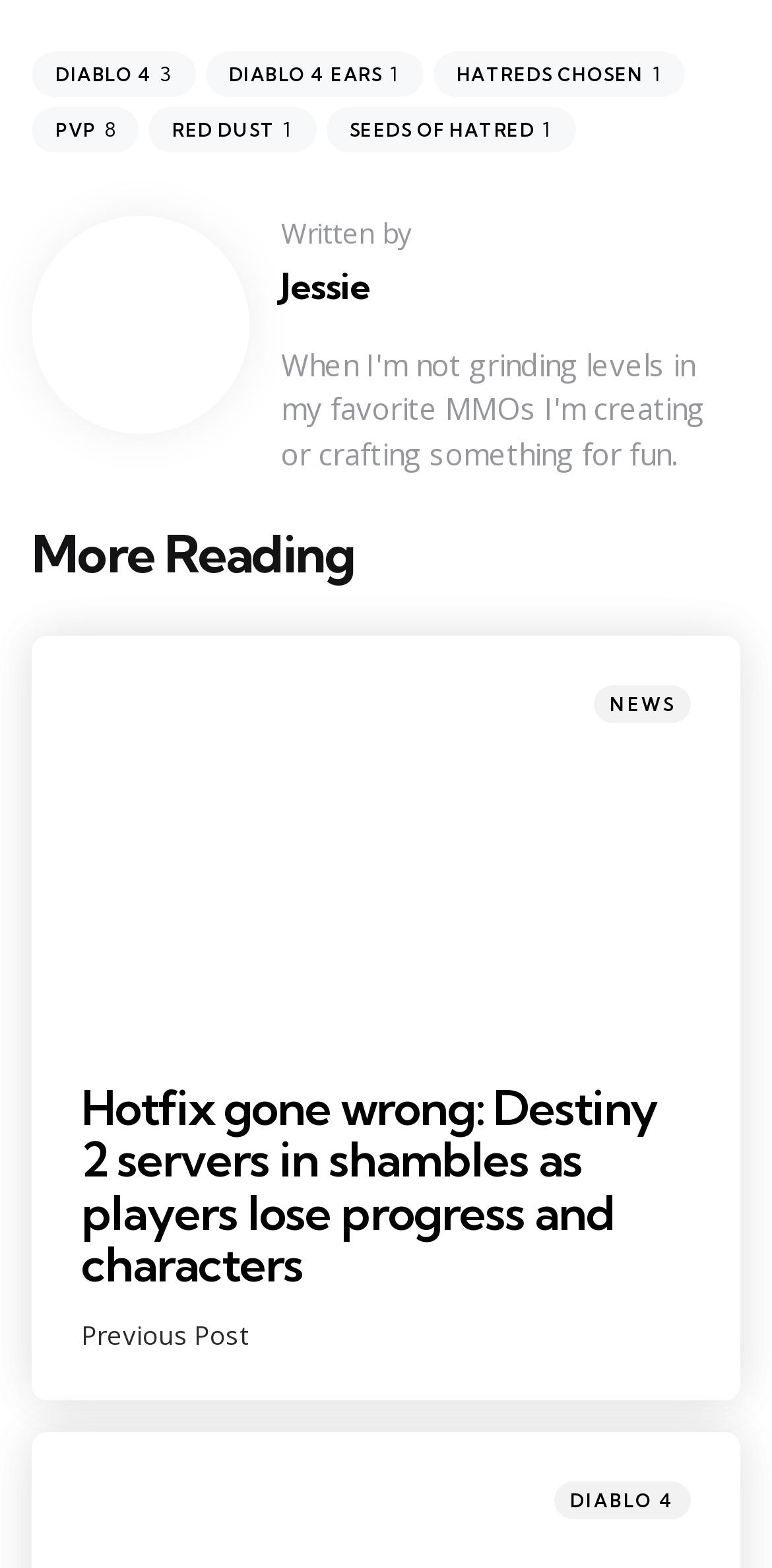Using the details from the image, please elaborate on the following question: What is the title of the article?

The article title is mentioned in the HeaderAsNonLandmark element, which contains a link with the text 'Hotfix gone wrong: Destiny 2 servers in shambles as players lose progress and characters', which is the title of the article.